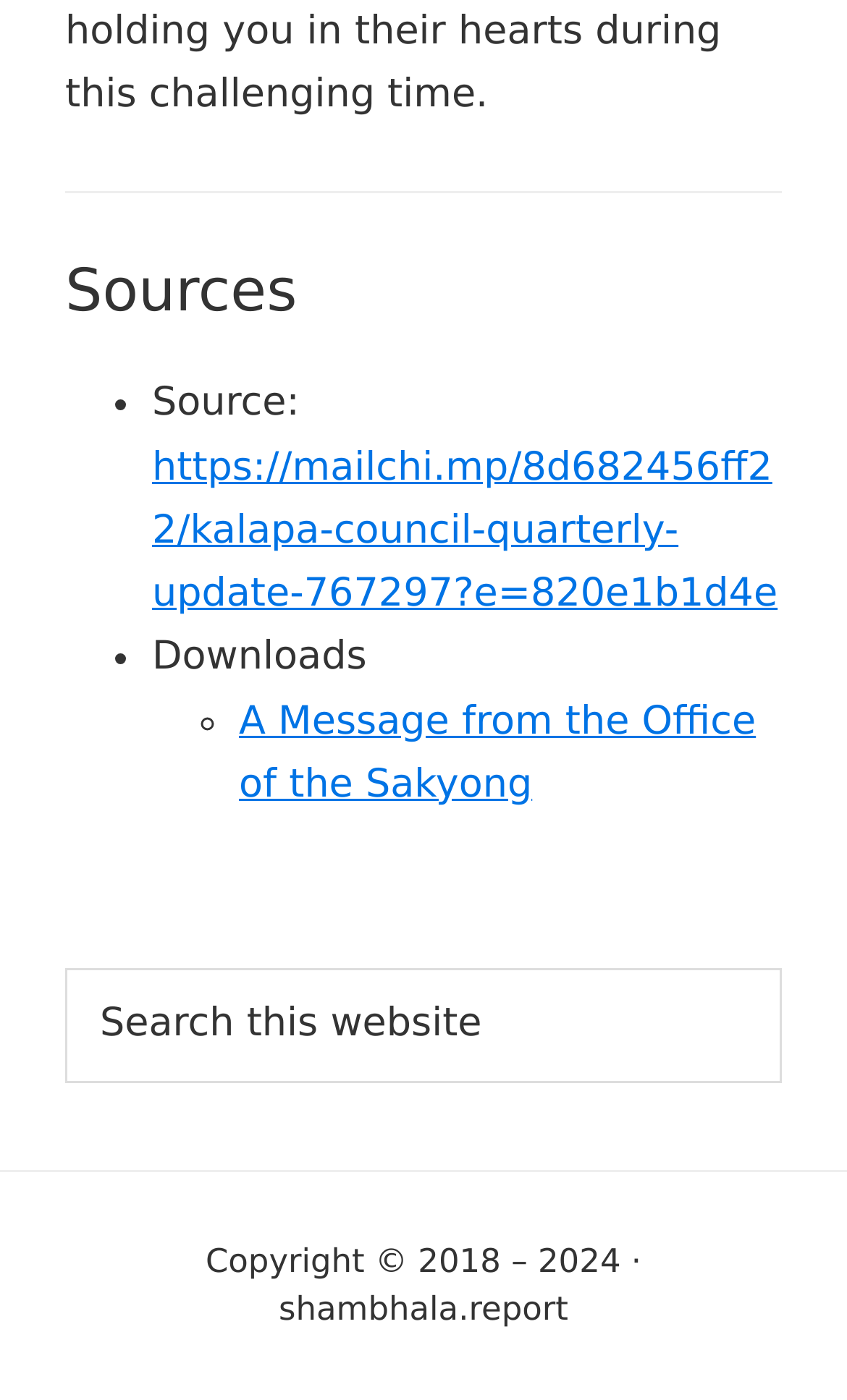How many list markers are there under the 'Sources' heading? Using the information from the screenshot, answer with a single word or phrase.

2